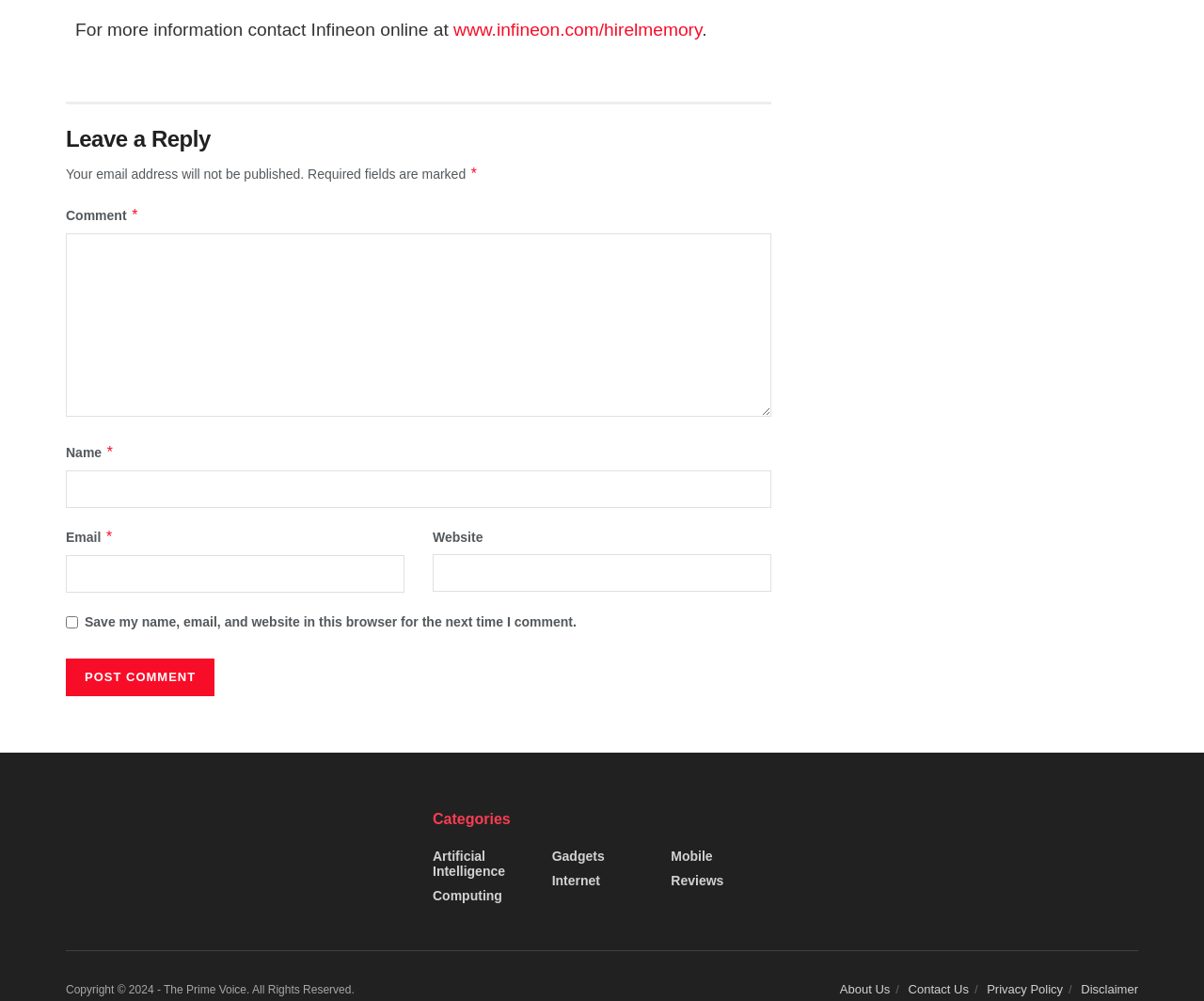Find the bounding box coordinates for the element that must be clicked to complete the instruction: "Check the privacy policy". The coordinates should be four float numbers between 0 and 1, indicated as [left, top, right, bottom].

[0.82, 0.981, 0.883, 0.996]